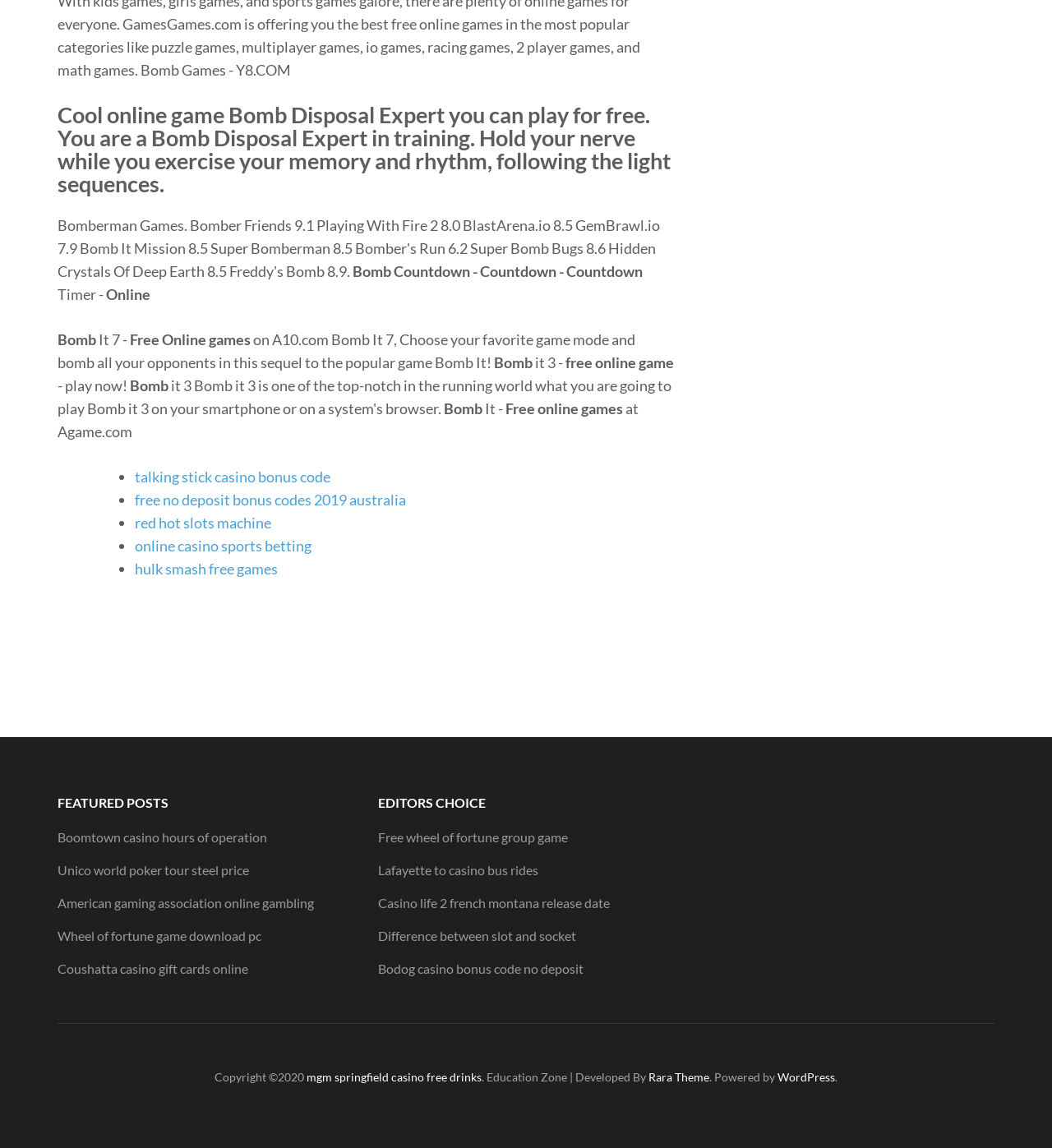What is the platform that powers the webpage?
Please elaborate on the answer to the question with detailed information.

The webpage has a static text element that says 'Powered by WordPress', indicating that the platform that powers the webpage is WordPress.